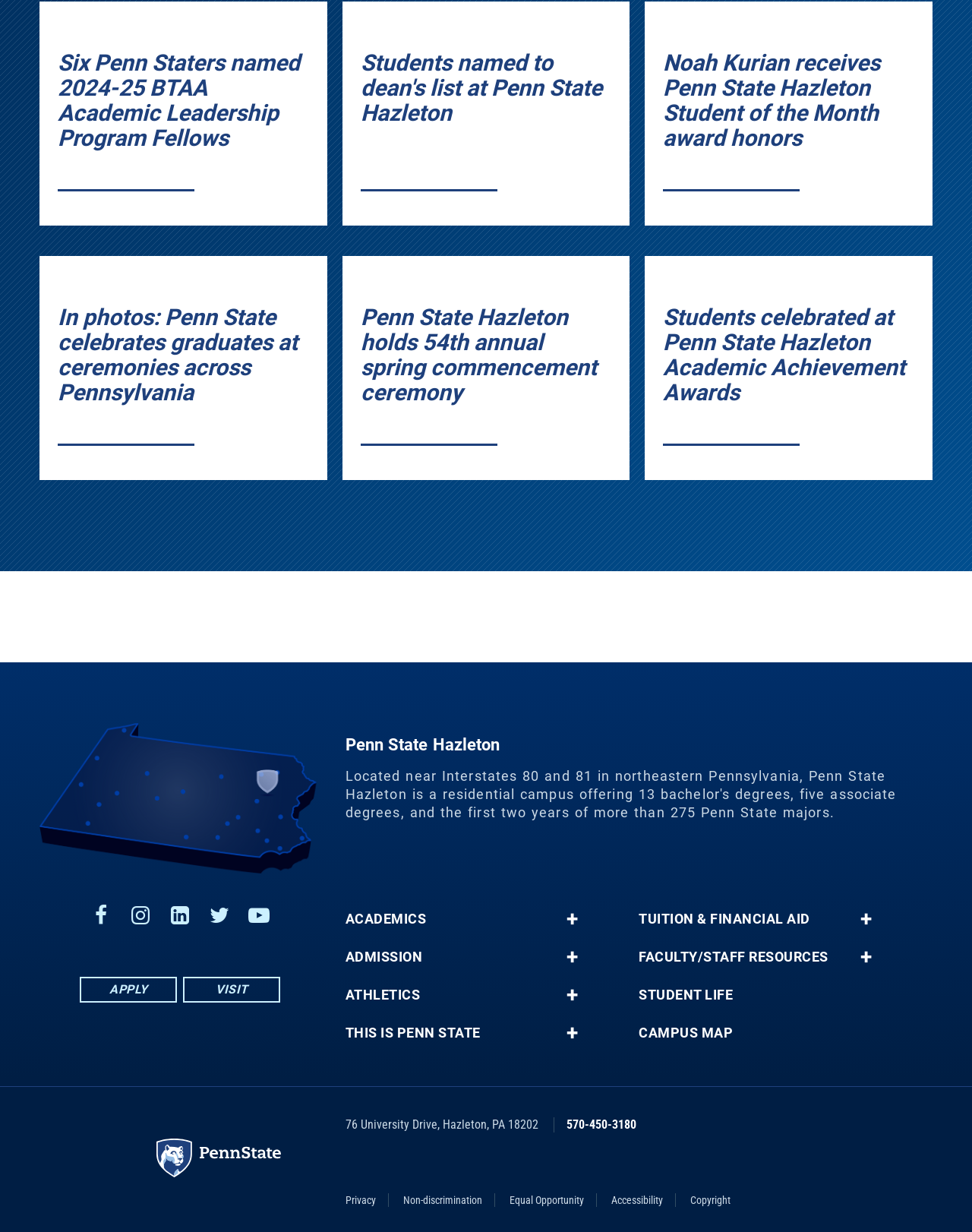Based on the element description Faculty/Staff Resources, identify the bounding box coordinates for the UI element. The coordinates should be in the format (top-left x, top-left y, bottom-right x, bottom-right y) and within the 0 to 1 range.

[0.657, 0.771, 0.881, 0.783]